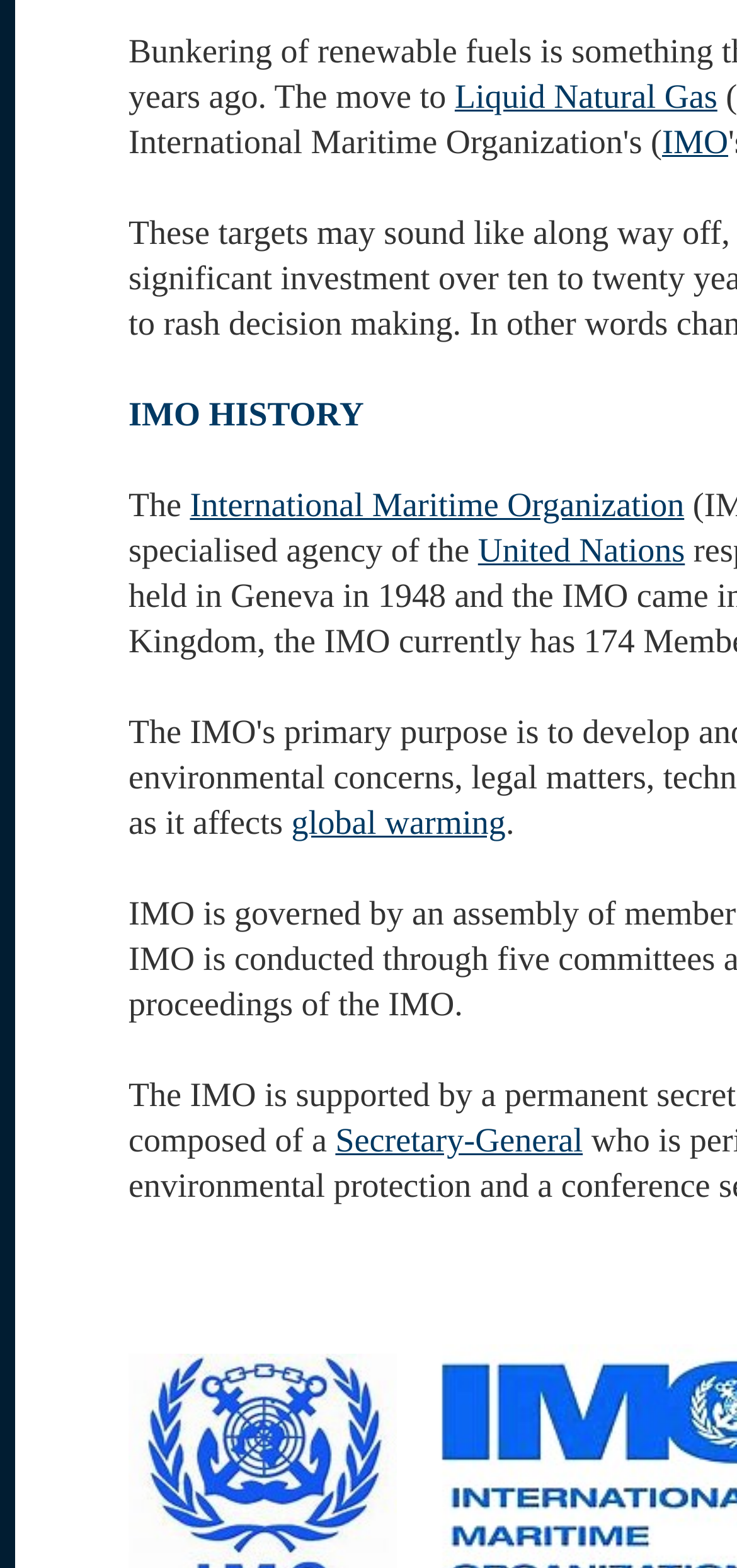Please determine the bounding box coordinates for the UI element described here. Use the format (top-left x, top-left y, bottom-right x, bottom-right y) with values bounded between 0 and 1: IMO

[0.898, 0.078, 0.988, 0.102]